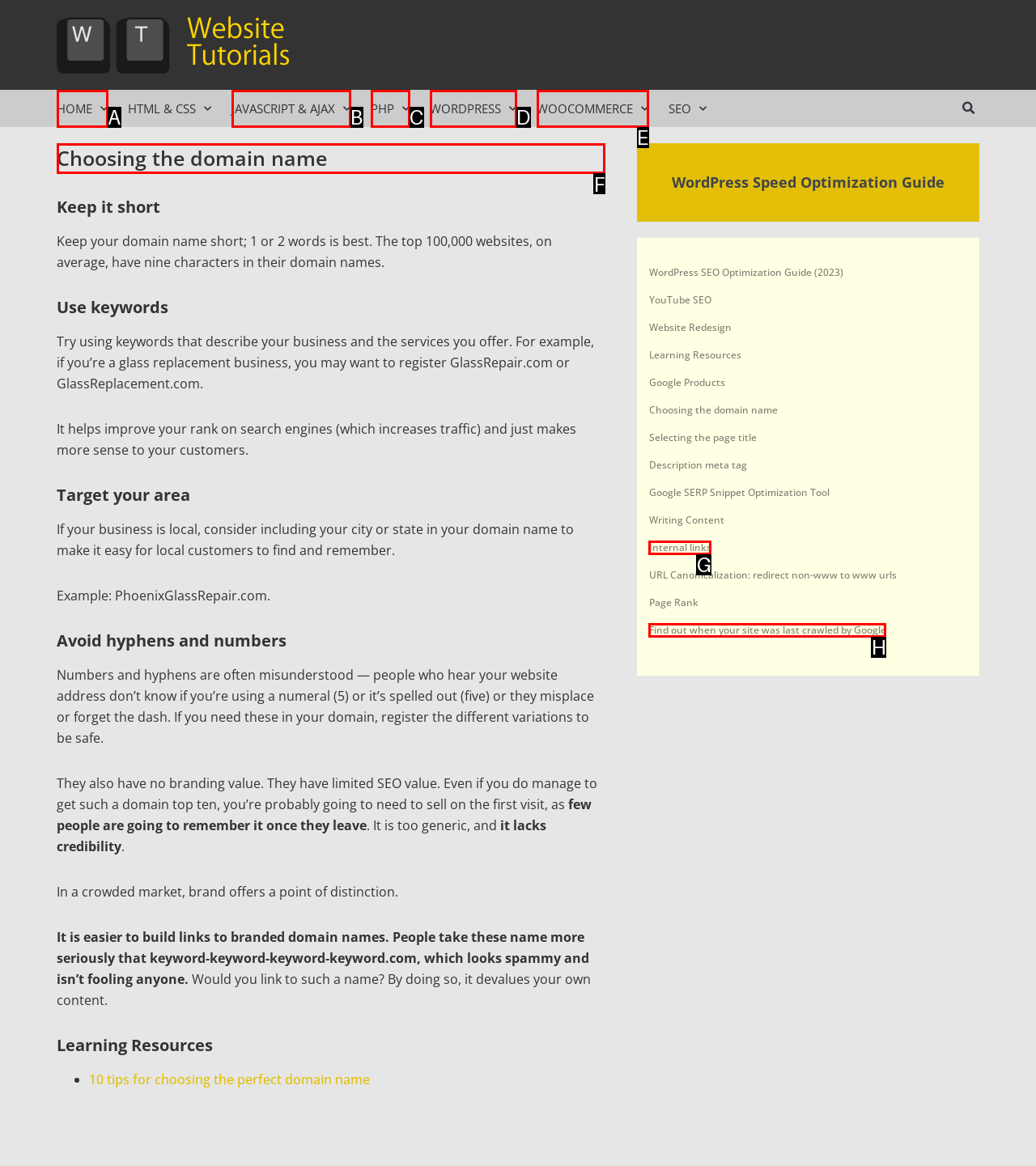Select the correct UI element to complete the task: Read about choosing the domain name
Please provide the letter of the chosen option.

F